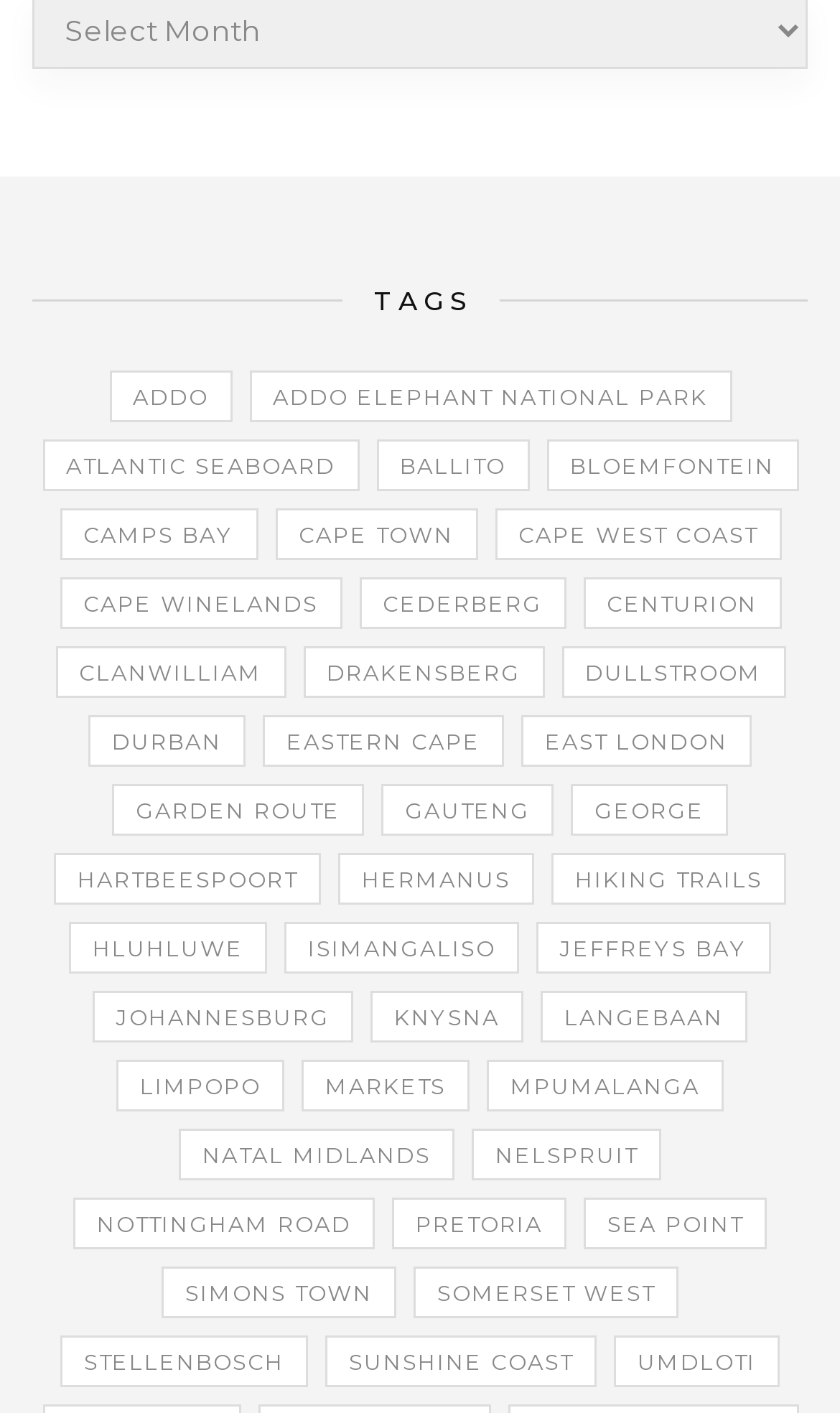Find the bounding box coordinates for the element described here: "nottingham road".

[0.087, 0.847, 0.446, 0.884]